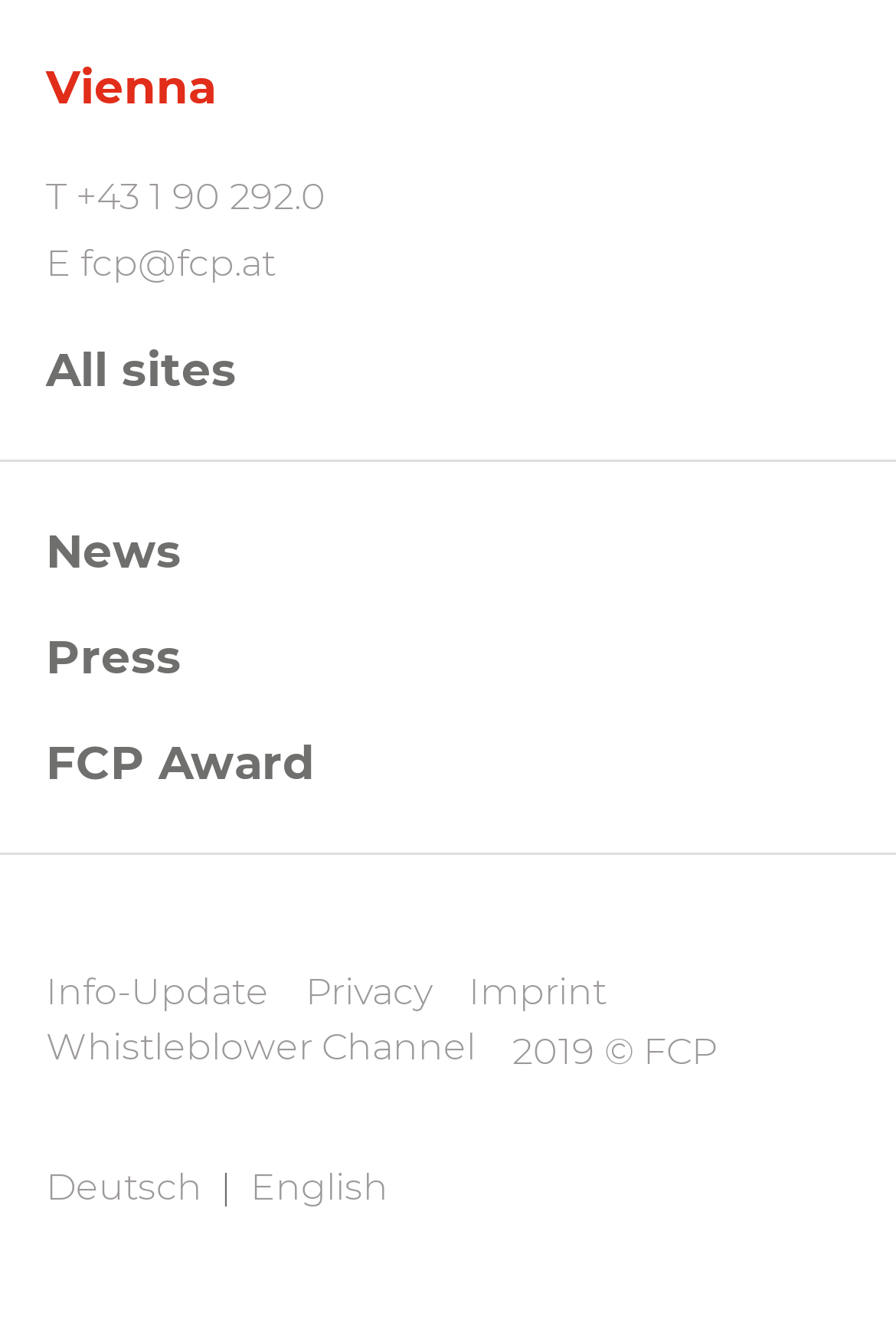Refer to the screenshot and give an in-depth answer to this question: What is the copyright year of FCP?

I found the copyright year of FCP by looking at the StaticText element with the text '2019 © FCP' which is located at the bottom of the webpage.